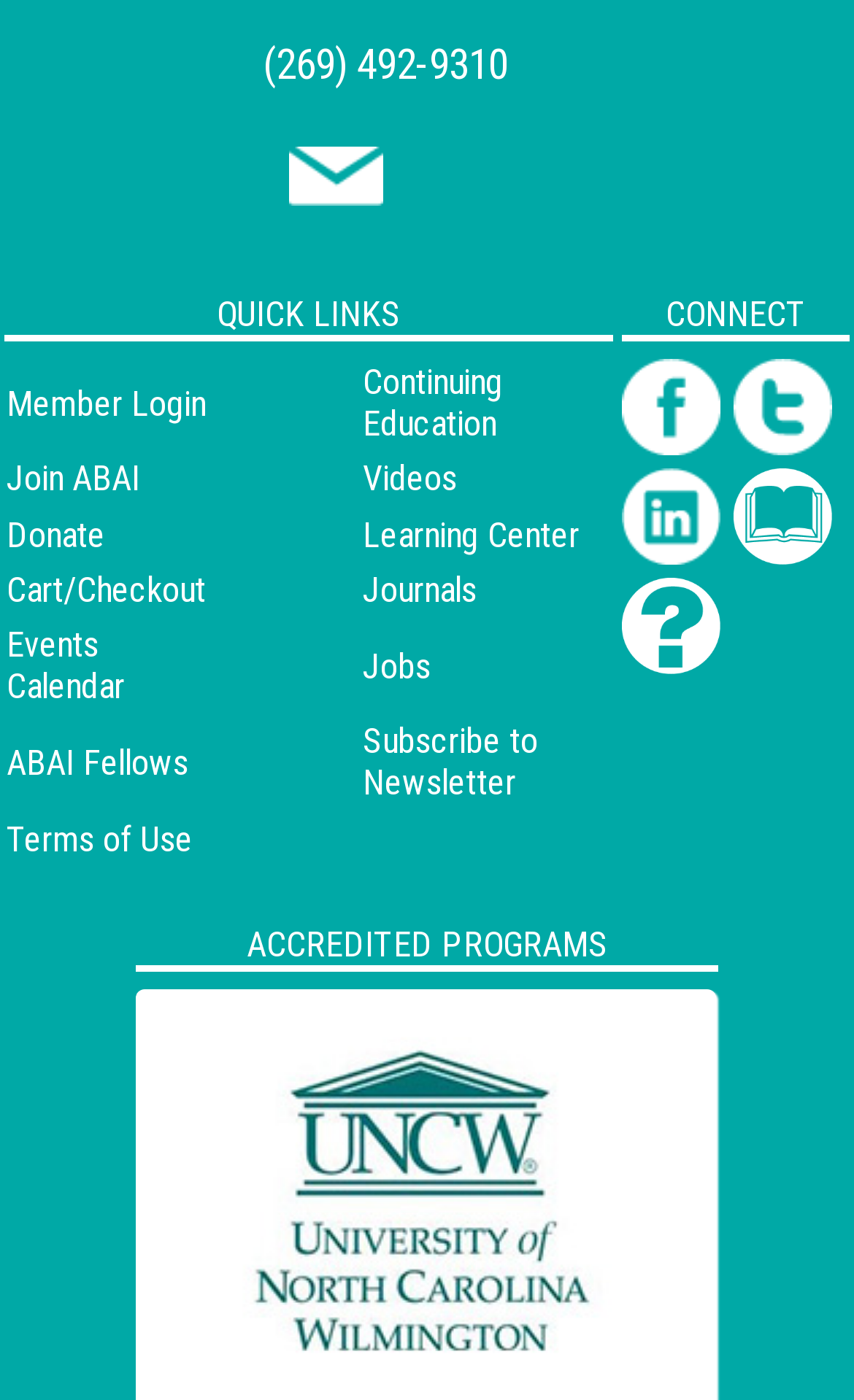Determine the bounding box coordinates of the clickable element to achieve the following action: 'View Overscroll'. Provide the coordinates as four float values between 0 and 1, formatted as [left, top, right, bottom].

None